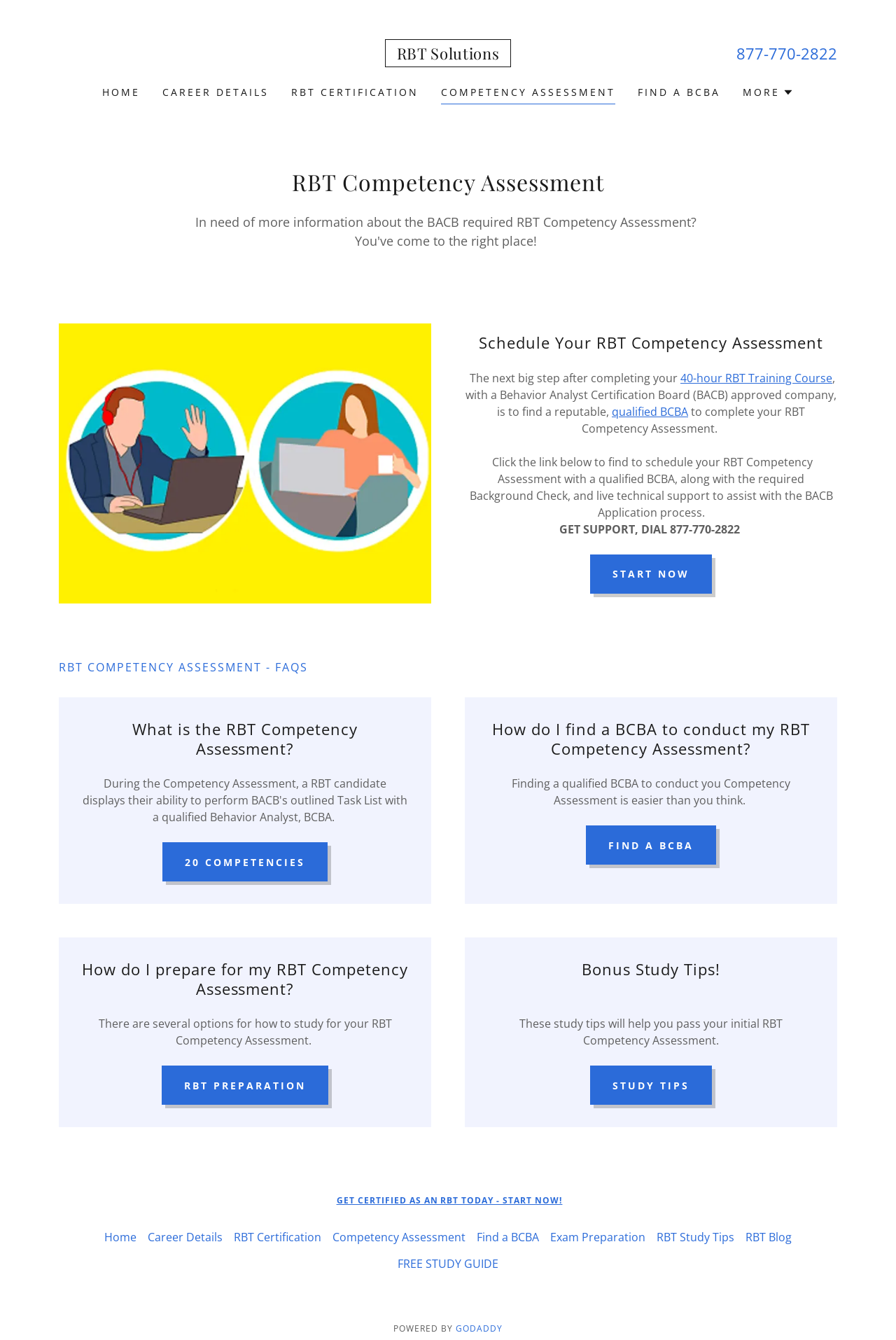Provide a comprehensive caption for the webpage.

This webpage is about the BACB RBT Competency Assessment, providing information and resources for individuals seeking to become a Registered Behavior Technician (RBT). 

At the top of the page, there is a main navigation menu with links to "RBT Solutions", "HOME", "CAREER DETAILS", "RBT CERTIFICATION", "COMPETENCY ASSESSMENT", "FIND A BCBA", and a "MORE" dropdown menu. 

Below the navigation menu, there is a heading "RBT Competency Assessment" followed by a brief introduction to the assessment. 

To the left of the introduction, there is an image related to finding and scheduling an RBT competency assessment with a BCBA. 

The main content of the page is divided into sections. The first section is about scheduling an RBT competency assessment, providing information on how to find a qualified BCBA and prepare for the assessment. 

There is a call-to-action button "START NOW" to encourage users to take action. 

The next section is an FAQ section, with headings and links to questions and answers about the RBT competency assessment, such as "What is the RBT Competency Assessment?", "How do I find a BCBA to conduct my RBT Competency Assessment?", and "How do I prepare for my RBT Competency Assessment?". 

At the bottom of the page, there is a footer section with links to various resources, including "Home", "Career Details", "RBT Certification", "Competency Assessment", "Find a BCBA", "Exam Preparation", "RBT Study Tips", "RBT Blog", and a "FREE STUDY GUIDE". 

The page is powered by GoDaddy, as indicated at the very bottom.